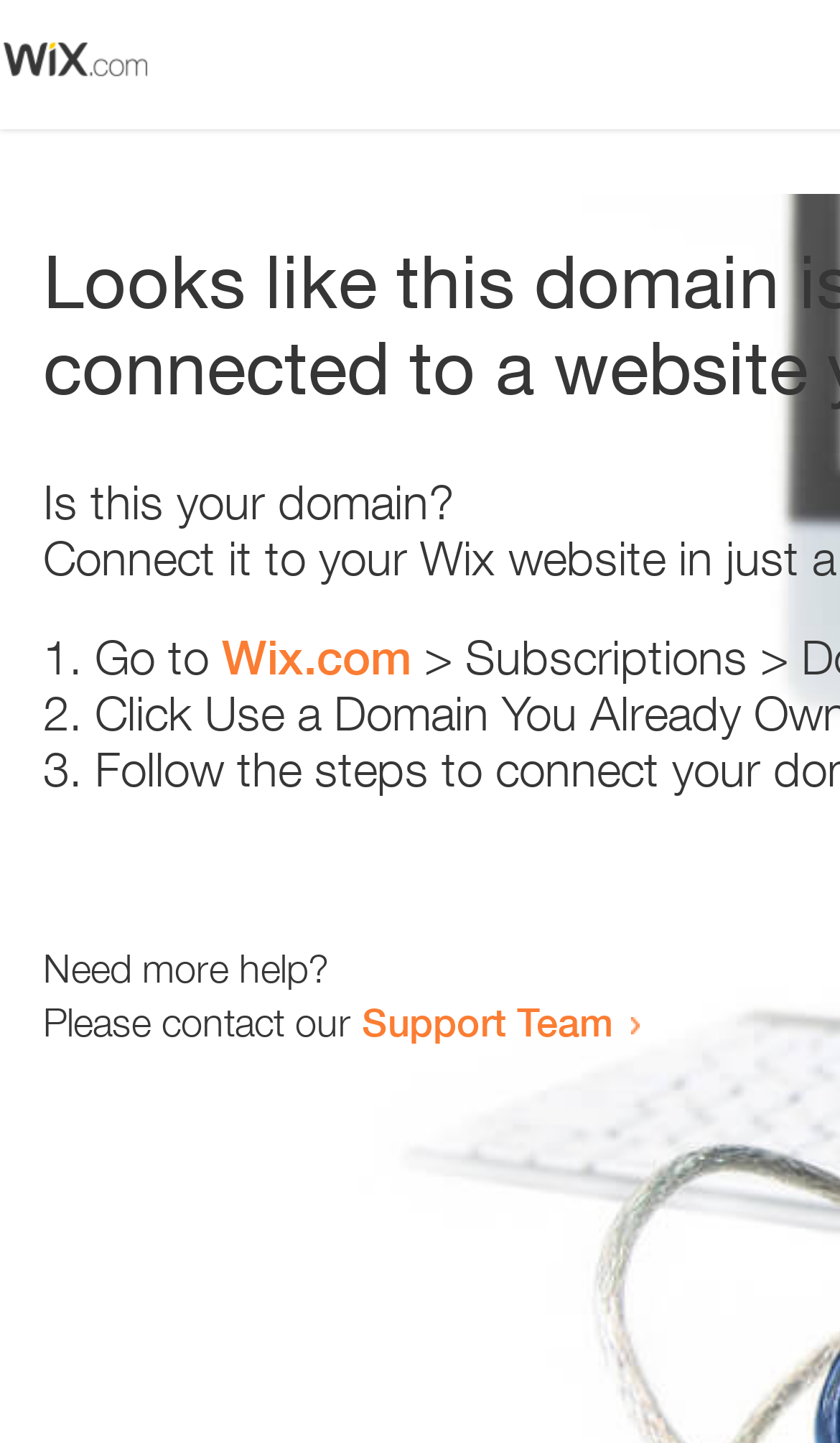Give the bounding box coordinates for the element described by: "Wix.com".

[0.264, 0.436, 0.49, 0.475]